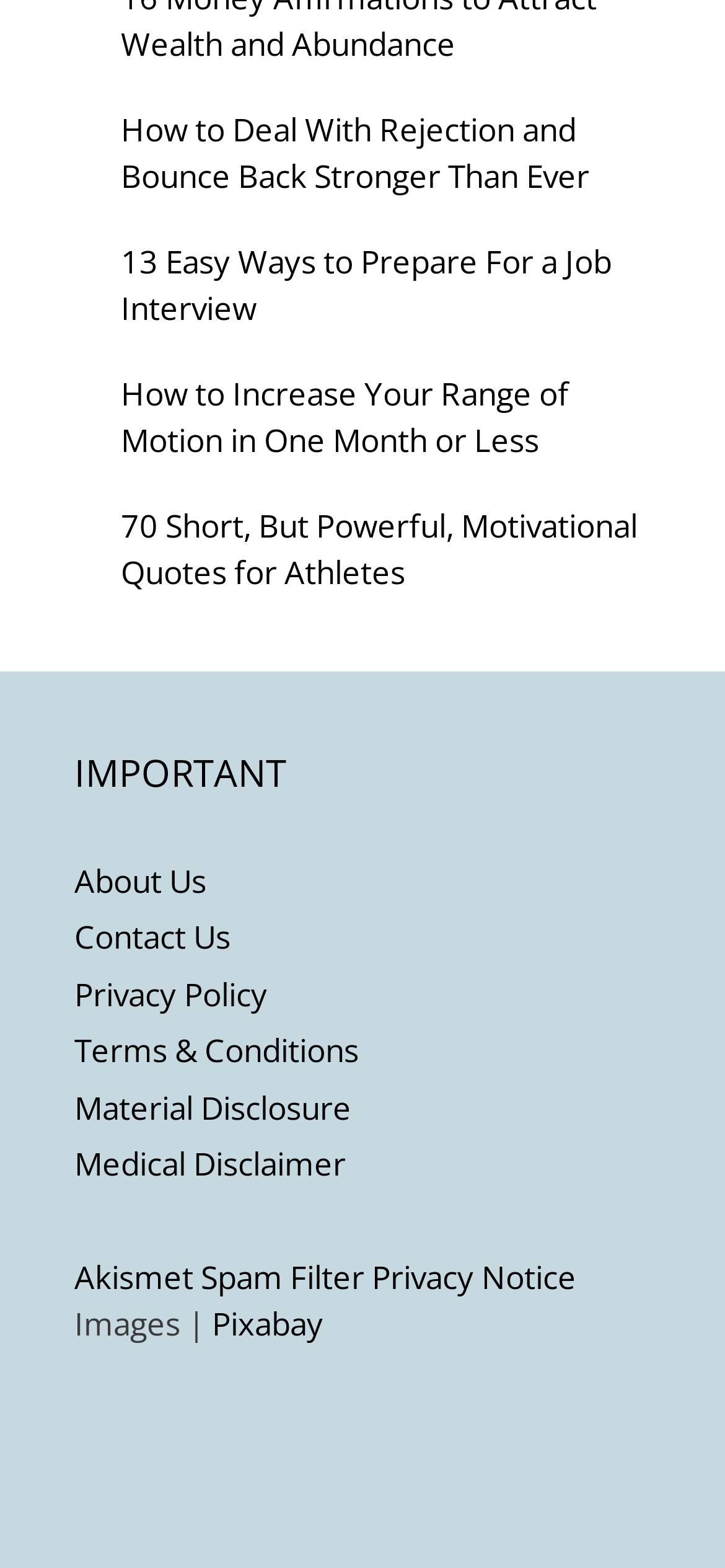Bounding box coordinates are specified in the format (top-left x, top-left y, bottom-right x, bottom-right y). All values are floating point numbers bounded between 0 and 1. Please provide the bounding box coordinate of the region this sentence describes: Akismet Spam Filter Privacy Notice

[0.103, 0.8, 0.795, 0.828]